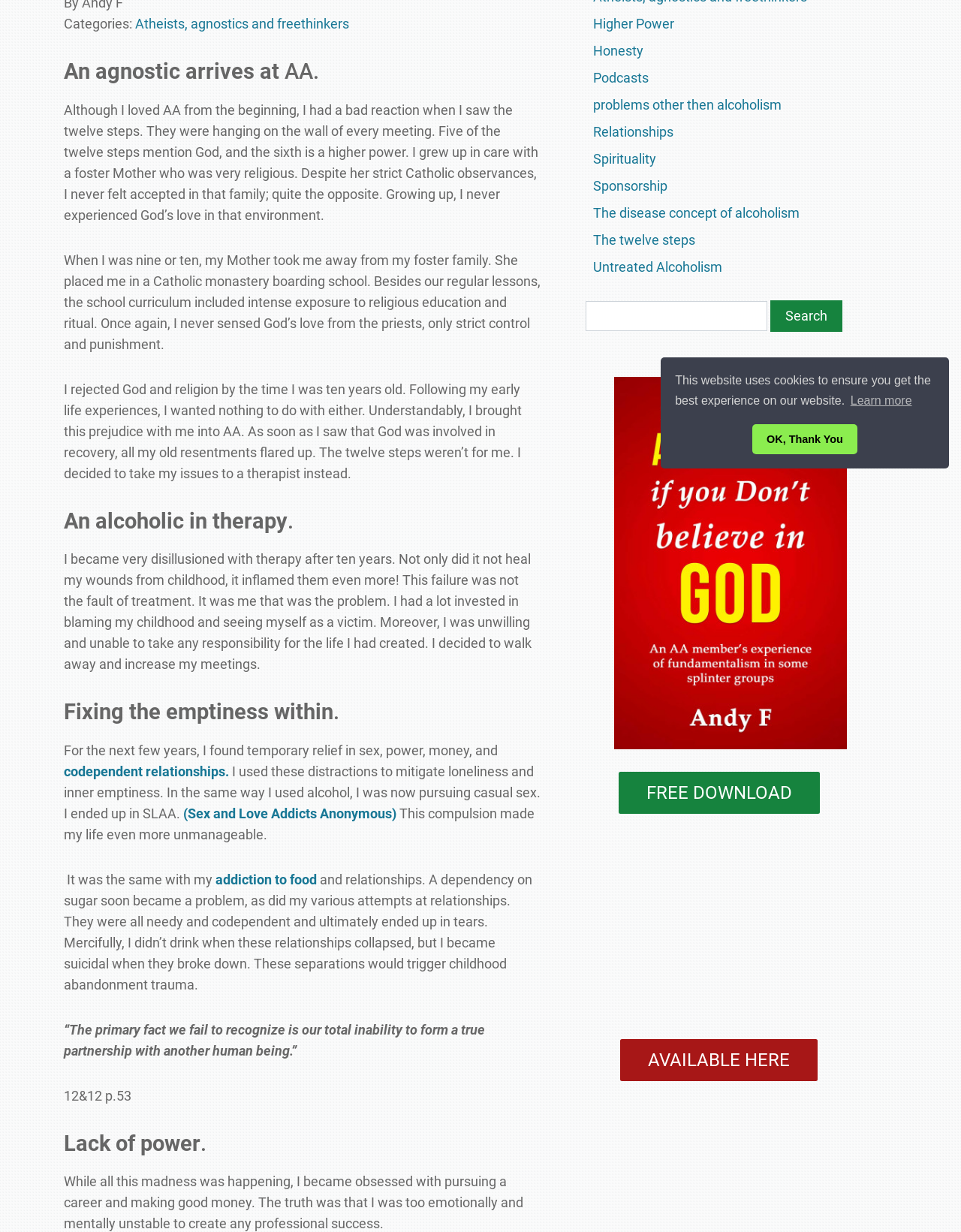Given the element description AVAILABLE HERE, identify the bounding box coordinates for the UI element on the webpage screenshot. The format should be (top-left x, top-left y, bottom-right x, bottom-right y), with values between 0 and 1.

[0.645, 0.843, 0.851, 0.877]